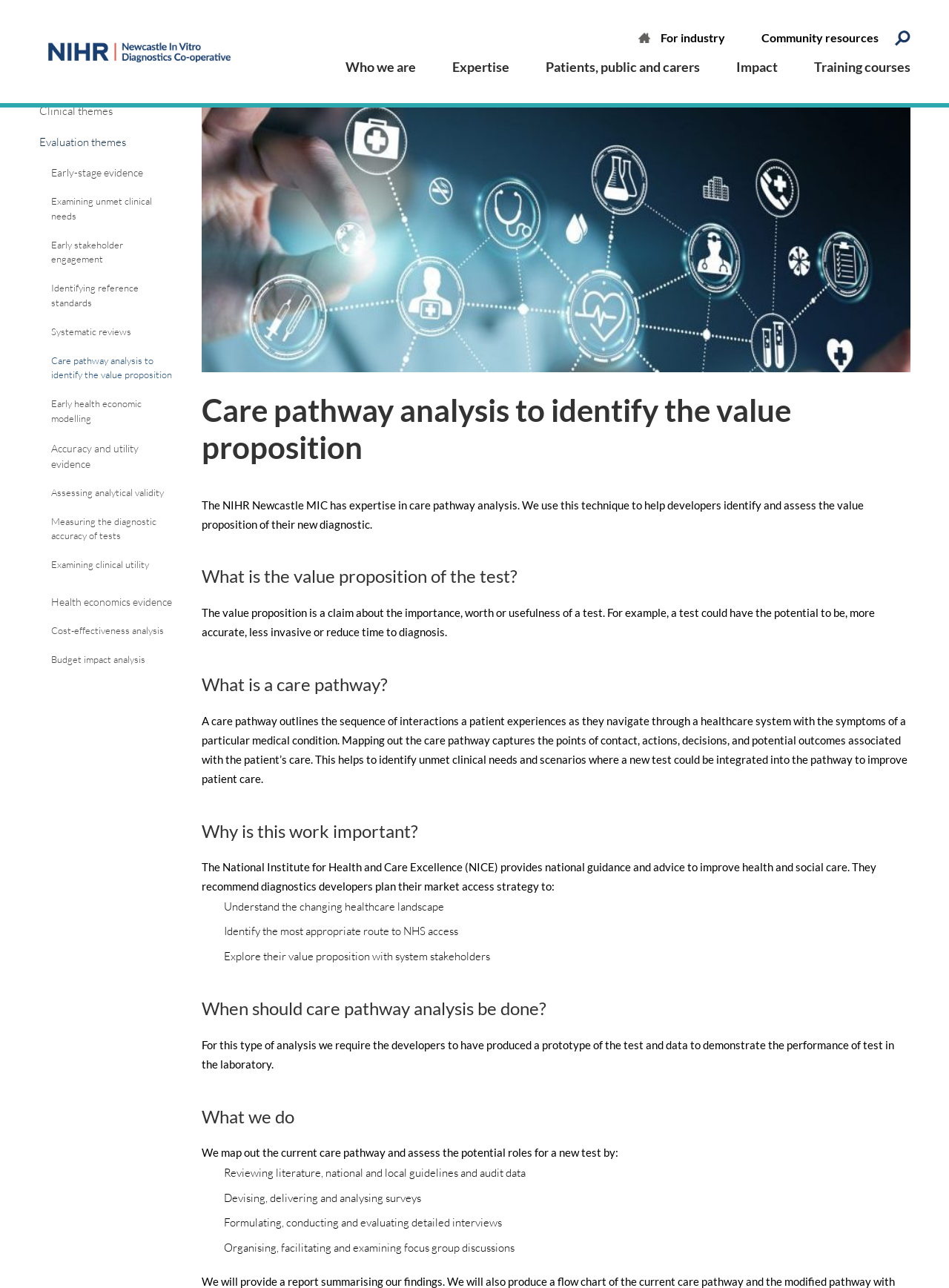What is the main expertise of NIHR Newcastle MIC?
Provide a detailed answer to the question using information from the image.

Based on the webpage content, specifically the first paragraph, it is mentioned that 'The NIHR Newcastle MIC has expertise in care pathway analysis.' This indicates that care pathway analysis is the main area of expertise for NIHR Newcastle MIC.